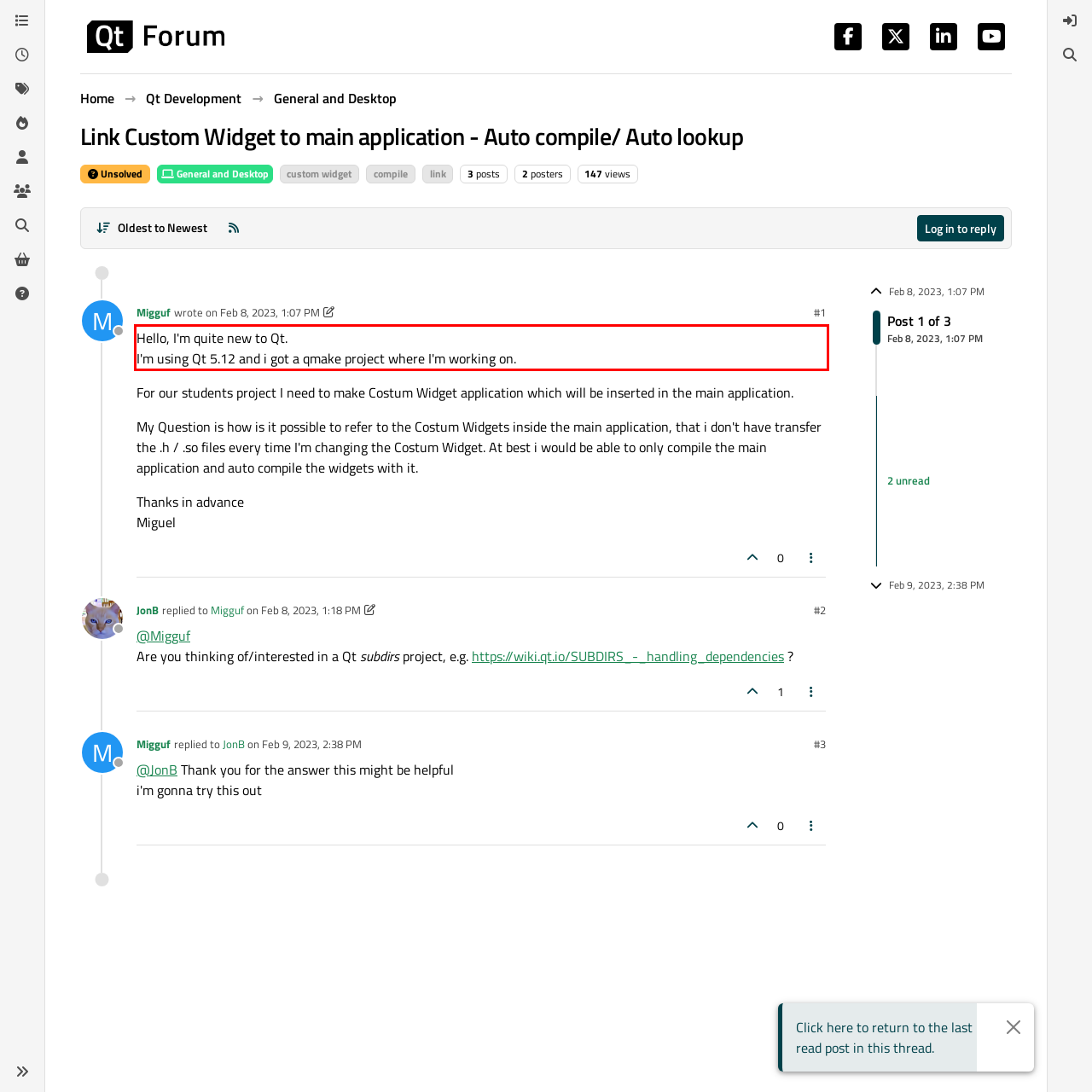Please perform OCR on the text content within the red bounding box that is highlighted in the provided webpage screenshot.

Hello, I'm quite new to Qt. I'm using Qt 5.12 and i got a qmake project where I'm working on.